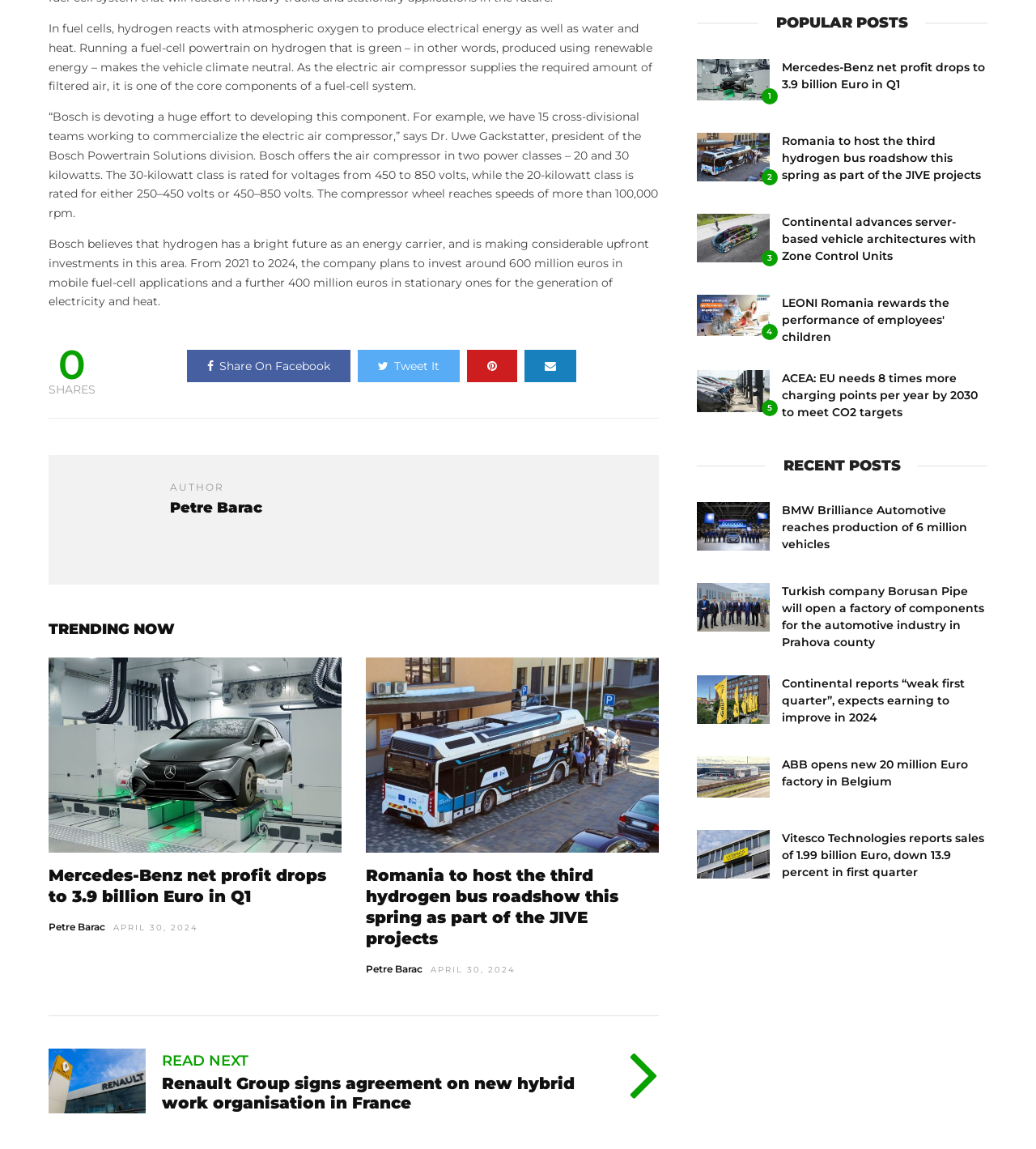What is the author of the article at the top of the page?
Please provide a comprehensive answer to the question based on the webpage screenshot.

The author of the article at the top of the page is Petre Barac, as indicated by the 'AUTHOR' label and the heading 'Petre Barac'.